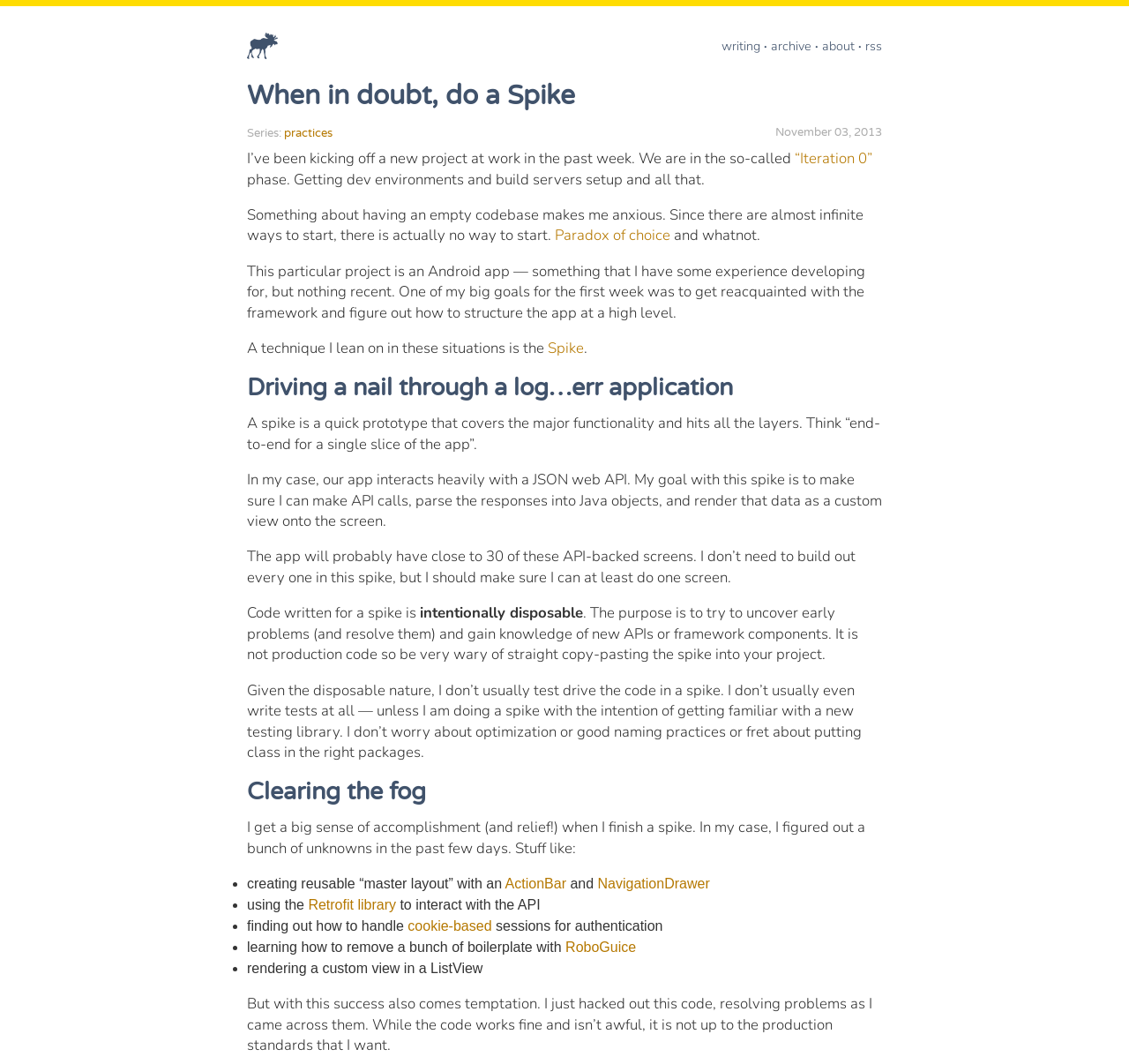Find the bounding box coordinates for the area that must be clicked to perform this action: "Go to CONTACT US".

None